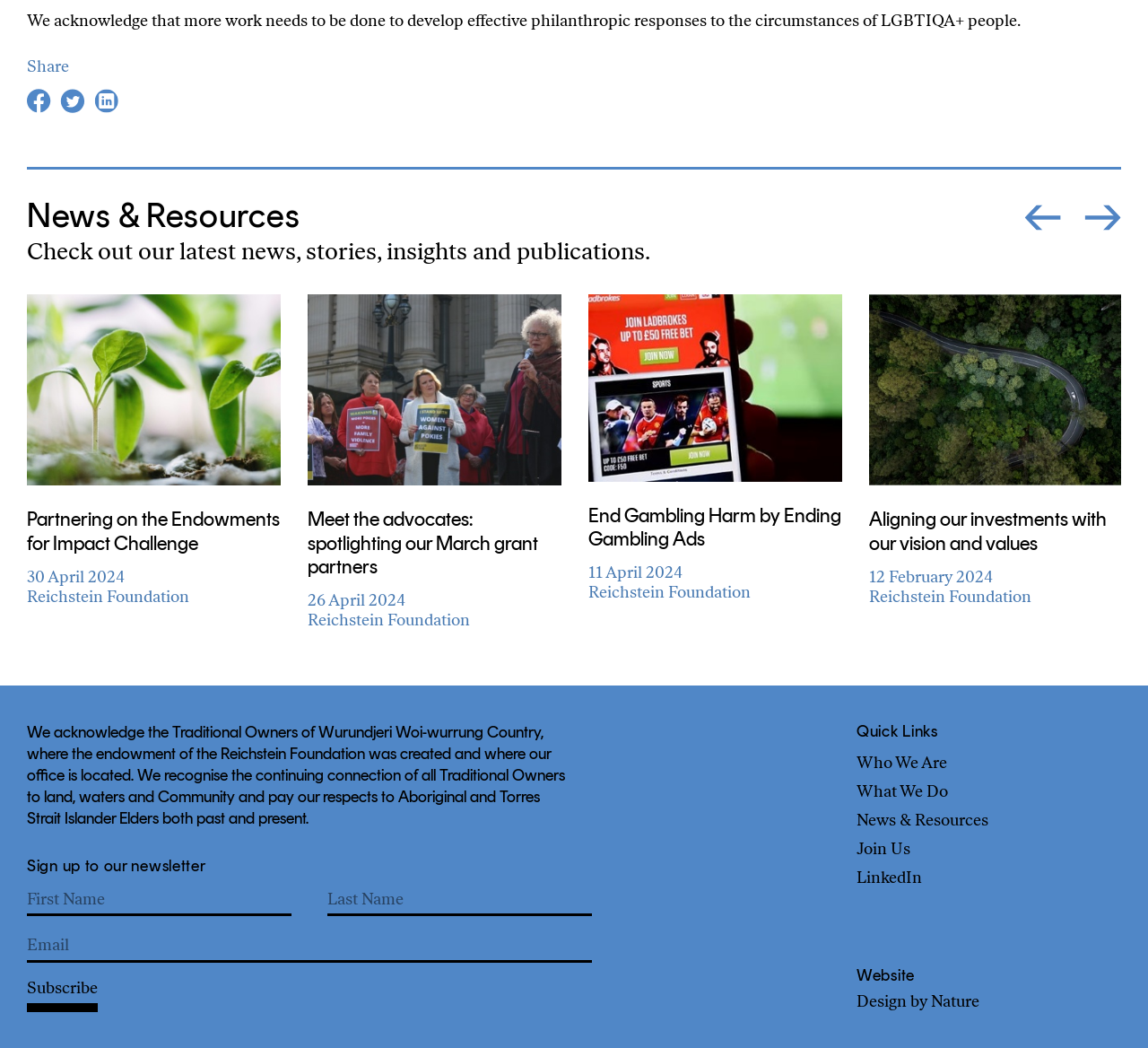Please determine the bounding box coordinates of the area that needs to be clicked to complete this task: 'Click AH Flat Trailer Sales'. The coordinates must be four float numbers between 0 and 1, formatted as [left, top, right, bottom].

None